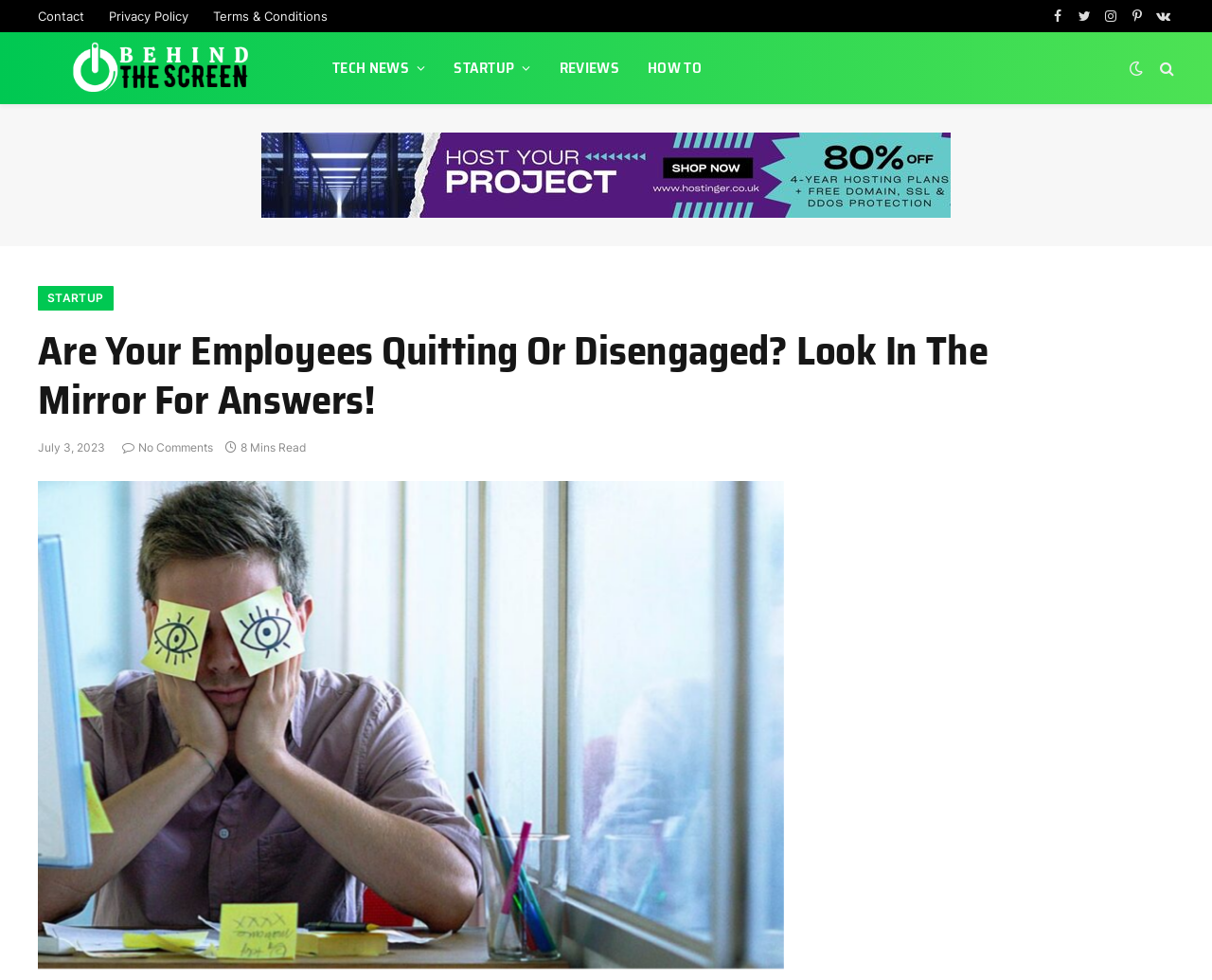Examine the image and give a thorough answer to the following question:
What is the date of the article?

I determined the date of the article by looking at the text 'July 3, 2023' at the top of the webpage, which is likely to be the publication date of the article.